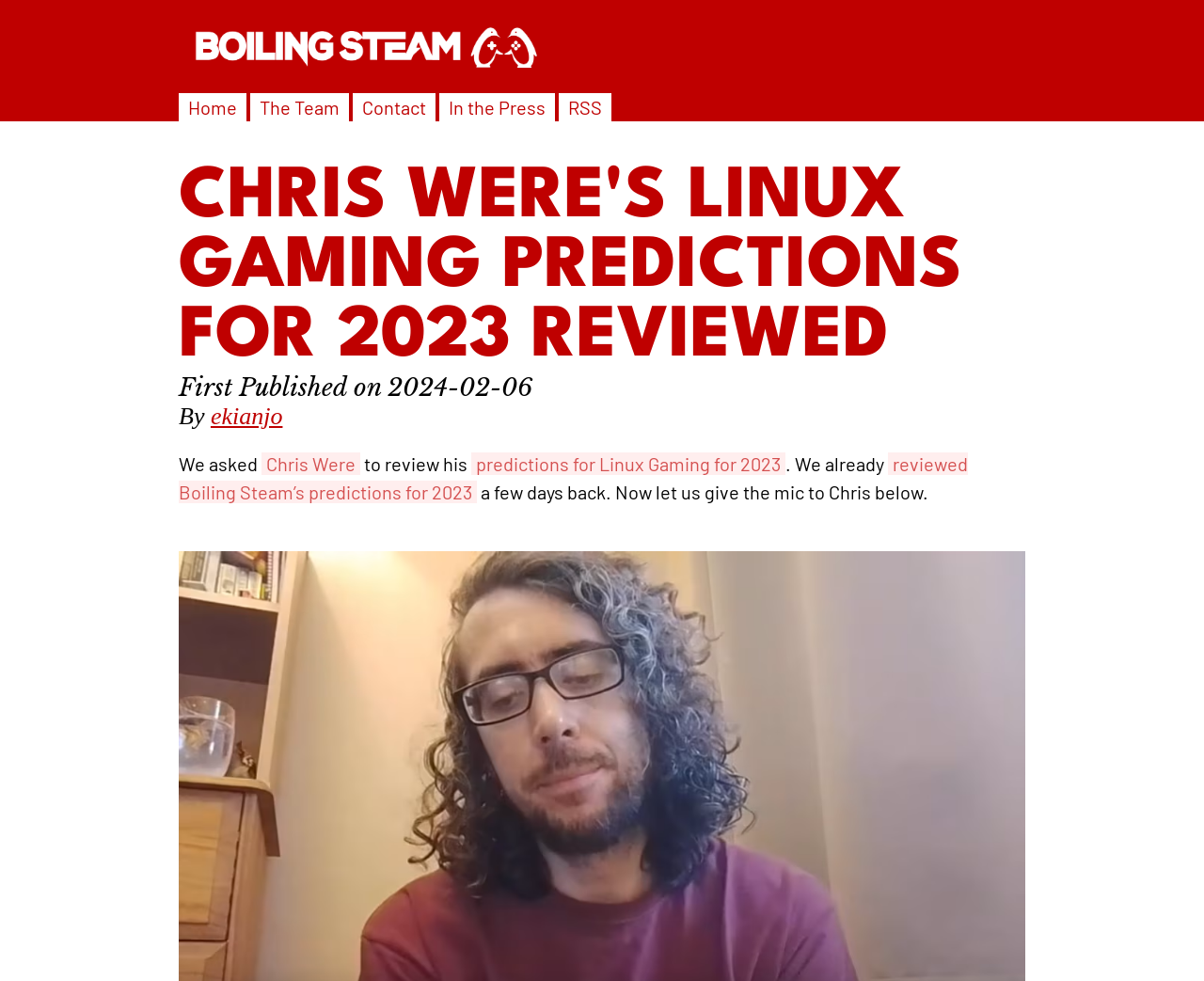Determine the bounding box coordinates of the clickable element necessary to fulfill the instruction: "Read about Arrupe College of Loyola University Chicago". Provide the coordinates as four float numbers within the 0 to 1 range, i.e., [left, top, right, bottom].

None